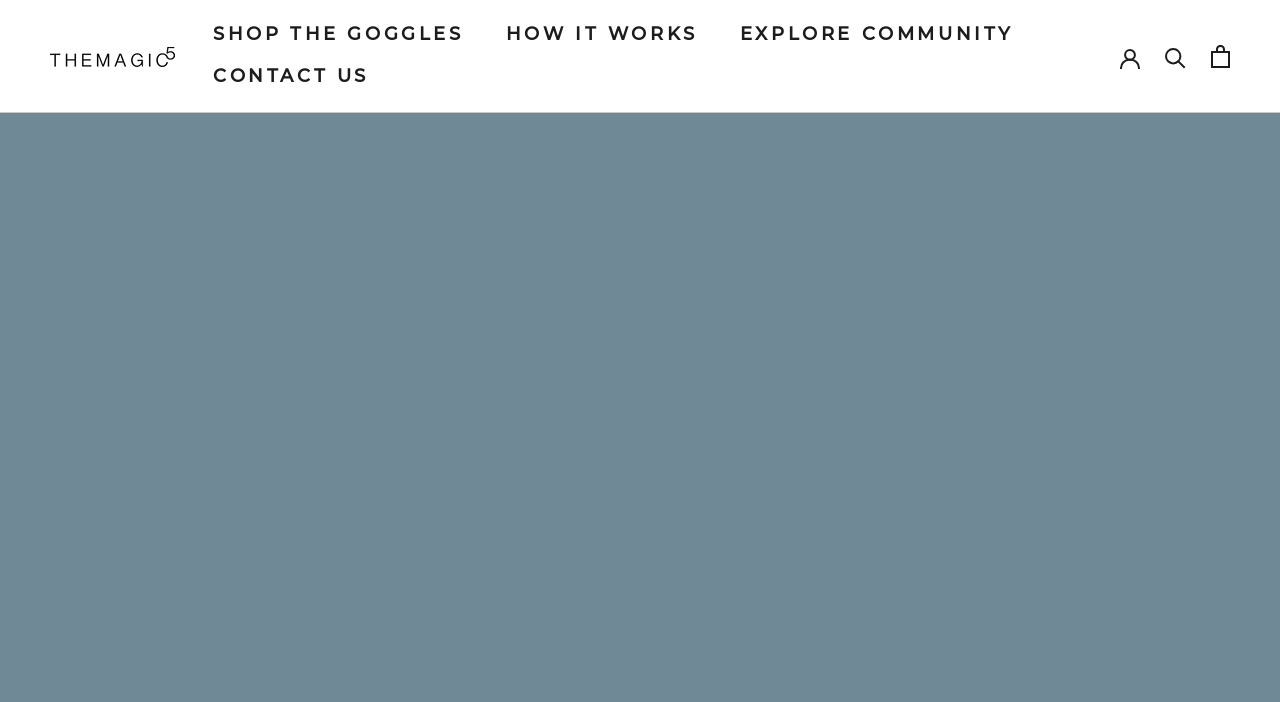Find the bounding box coordinates for the HTML element specified by: "EXPLORE COMMUNITY".

[0.578, 0.033, 0.792, 0.064]